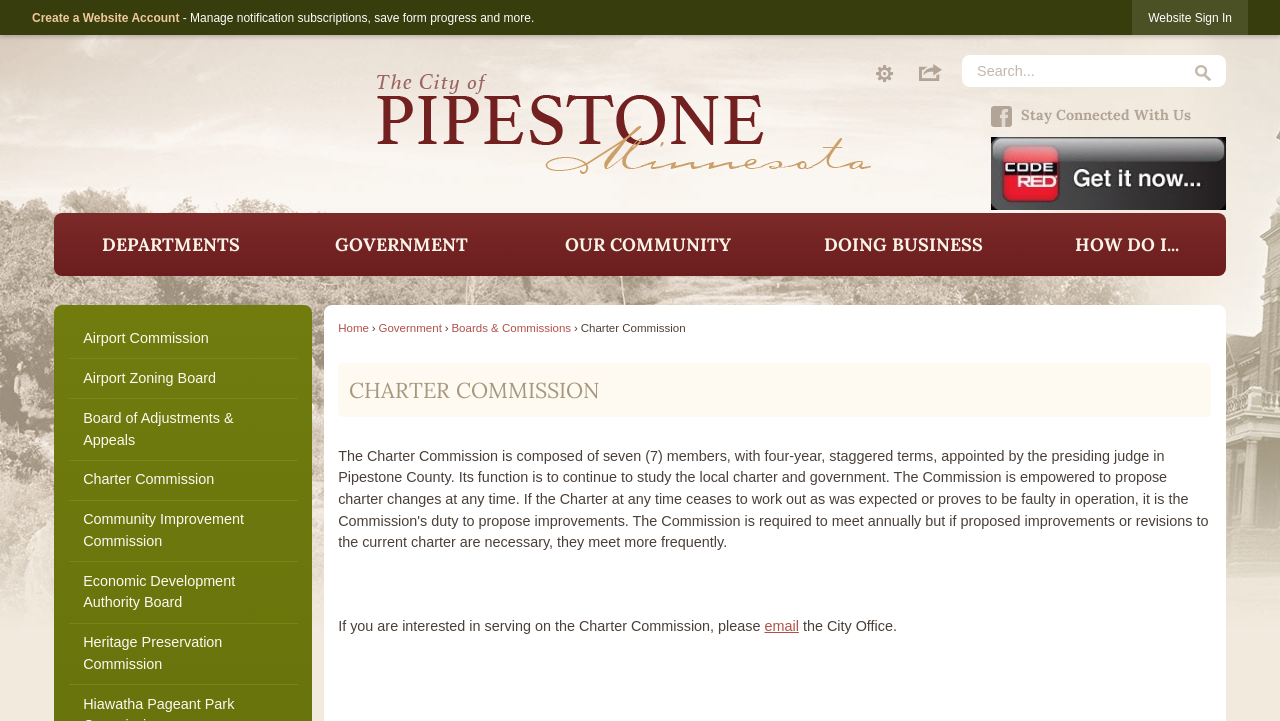Highlight the bounding box coordinates of the element that should be clicked to carry out the following instruction: "Sign in to the website". The coordinates must be given as four float numbers ranging from 0 to 1, i.e., [left, top, right, bottom].

[0.885, 0.0, 0.975, 0.049]